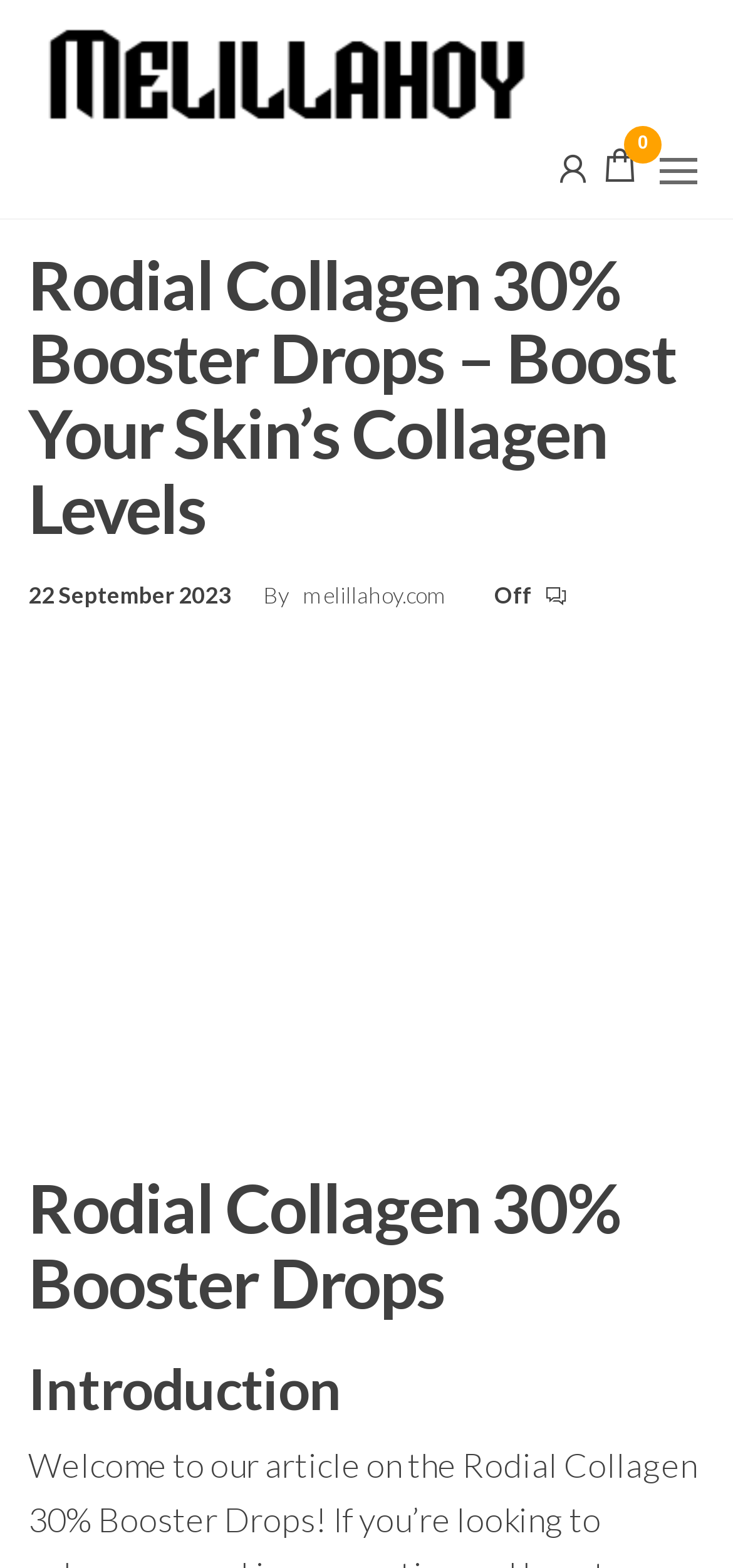Determine the main text heading of the webpage and provide its content.

Rodial Collagen 30% Booster Drops – Boost Your Skin’s Collagen Levels